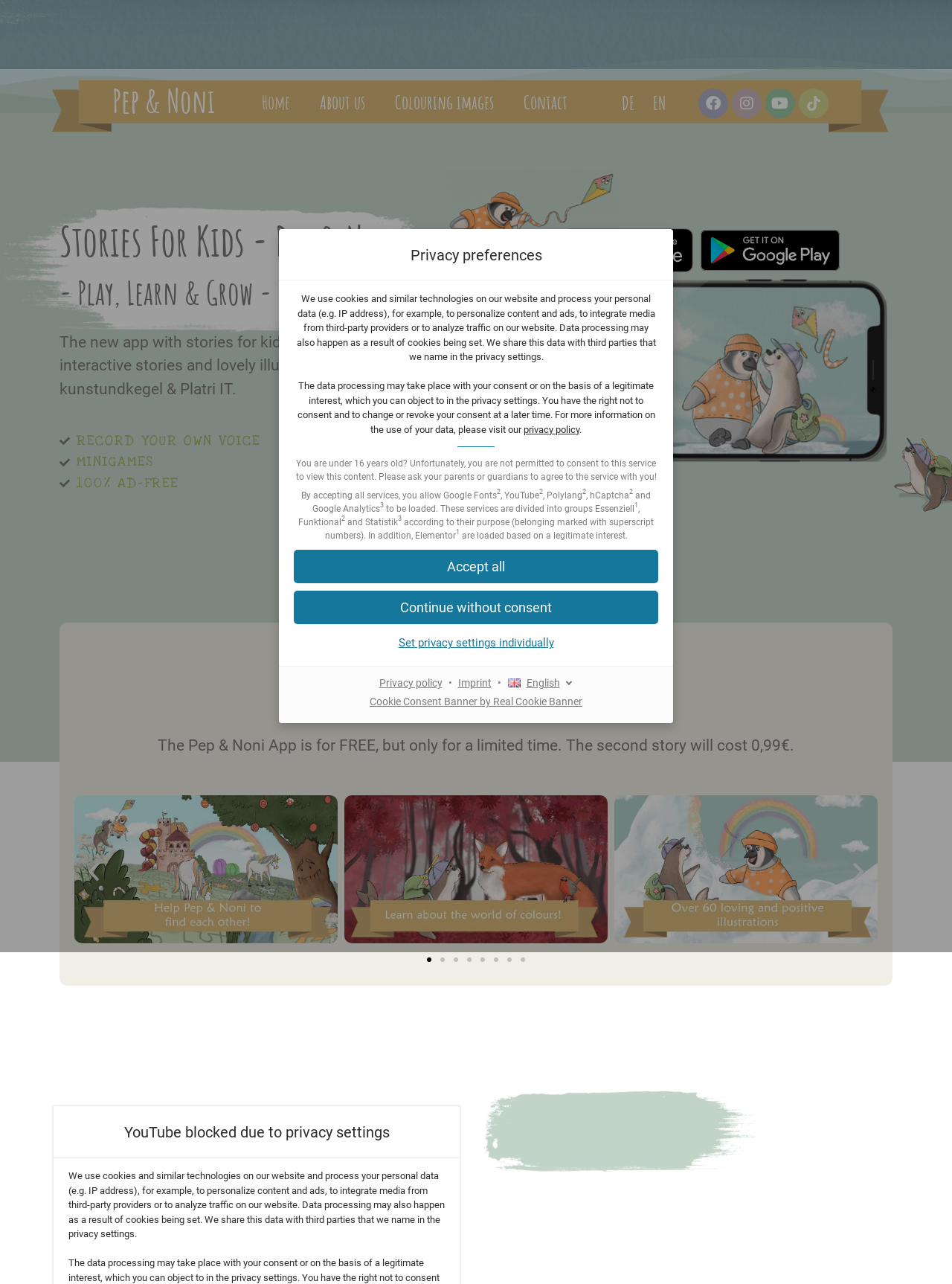Please answer the following question using a single word or phrase: 
What is the purpose of the cookies and similar technologies?

Personalize content and ads